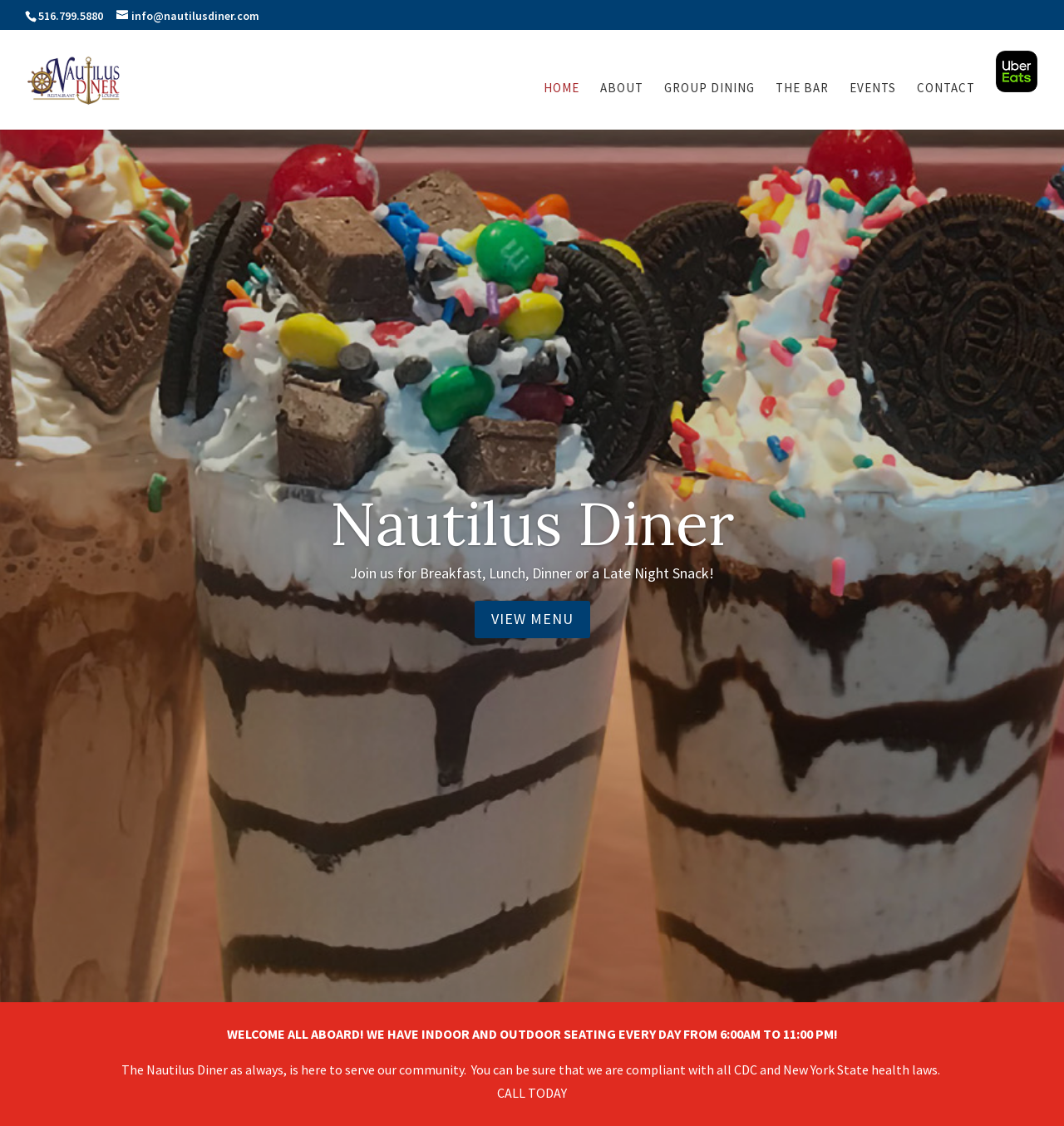What is the name of the restaurant?
Carefully examine the image and provide a detailed answer to the question.

I found the name of the restaurant by looking at the top section of the webpage, where I saw a link element with the text 'Nautilus Diner'.